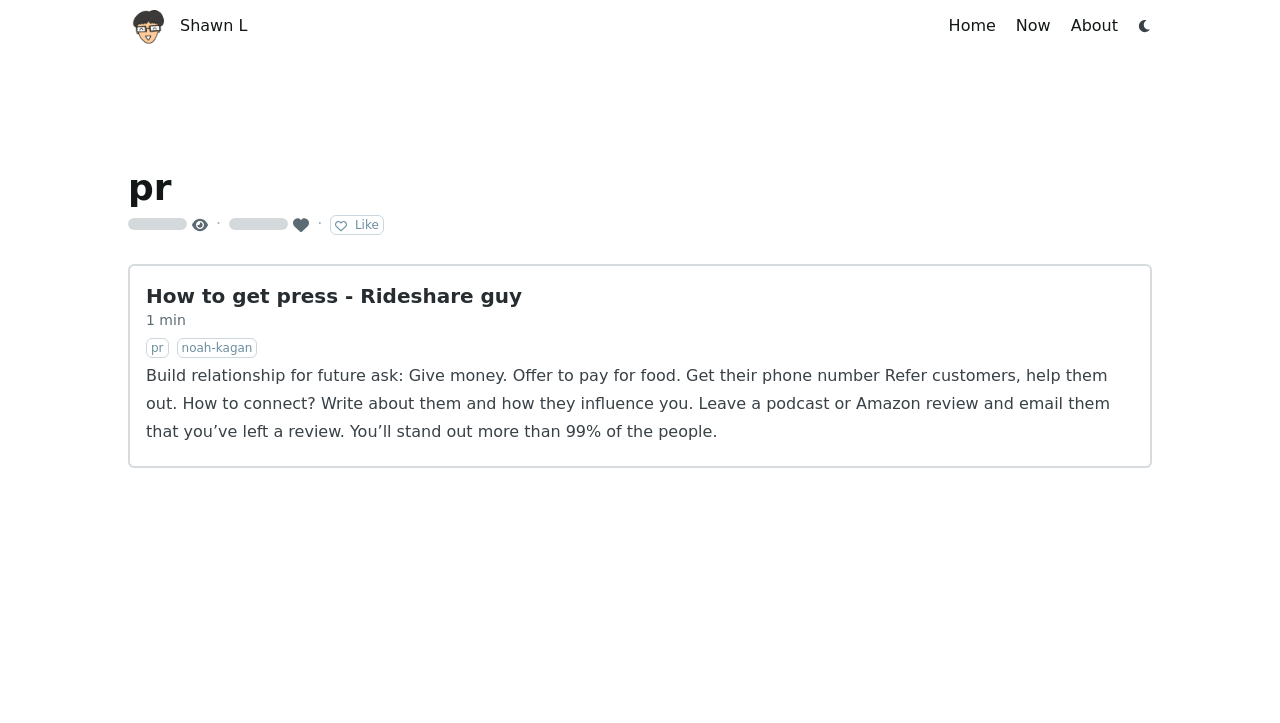Please specify the coordinates of the bounding box for the element that should be clicked to carry out this instruction: "Go to home page". The coordinates must be four float numbers between 0 and 1, formatted as [left, top, right, bottom].

[0.741, 0.019, 0.778, 0.053]